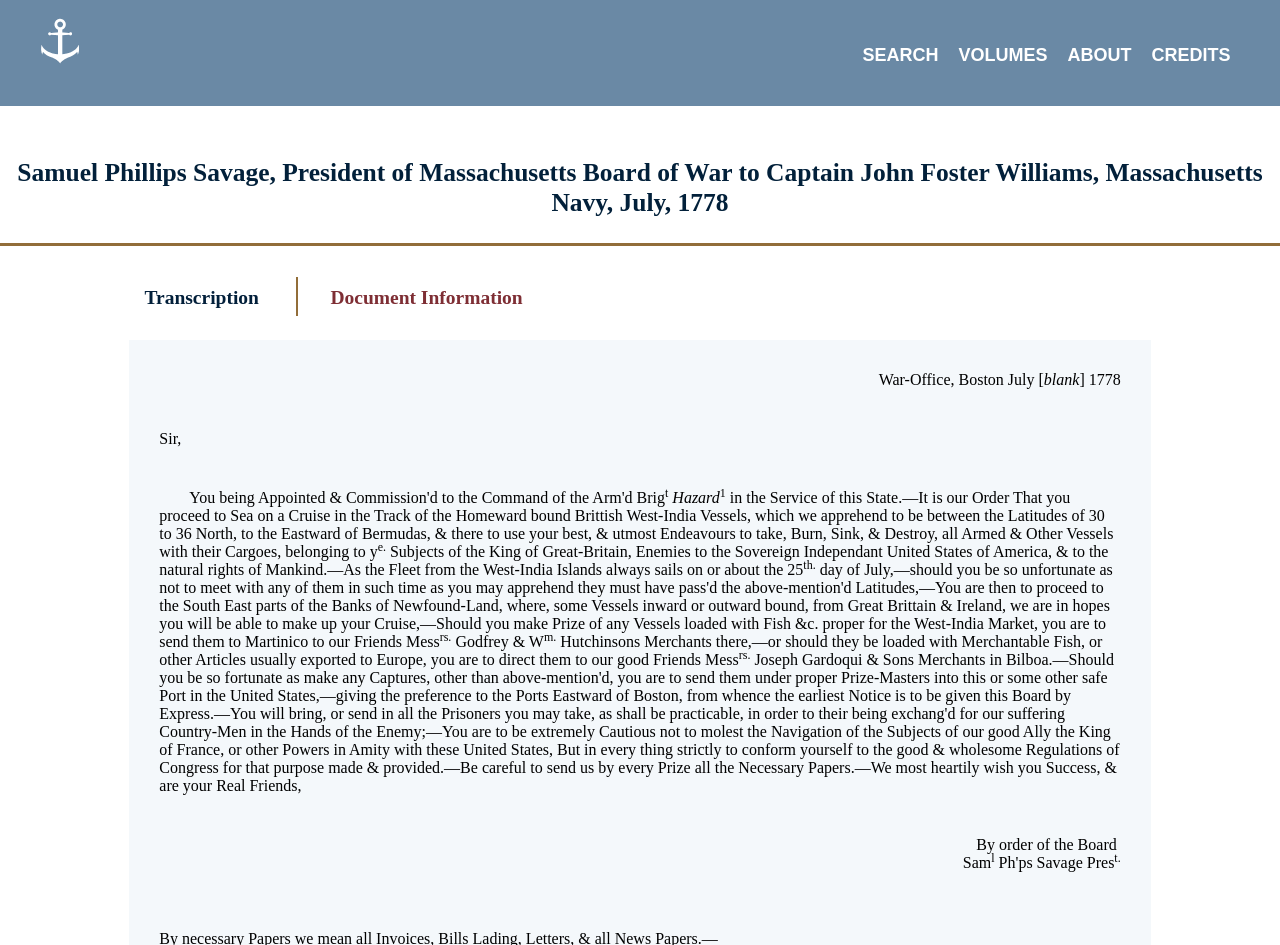Determine the bounding box coordinates of the clickable element to complete this instruction: "Click the 'Transcription' tab". Provide the coordinates in the format of four float numbers between 0 and 1, [left, top, right, bottom].

[0.104, 0.293, 0.211, 0.333]